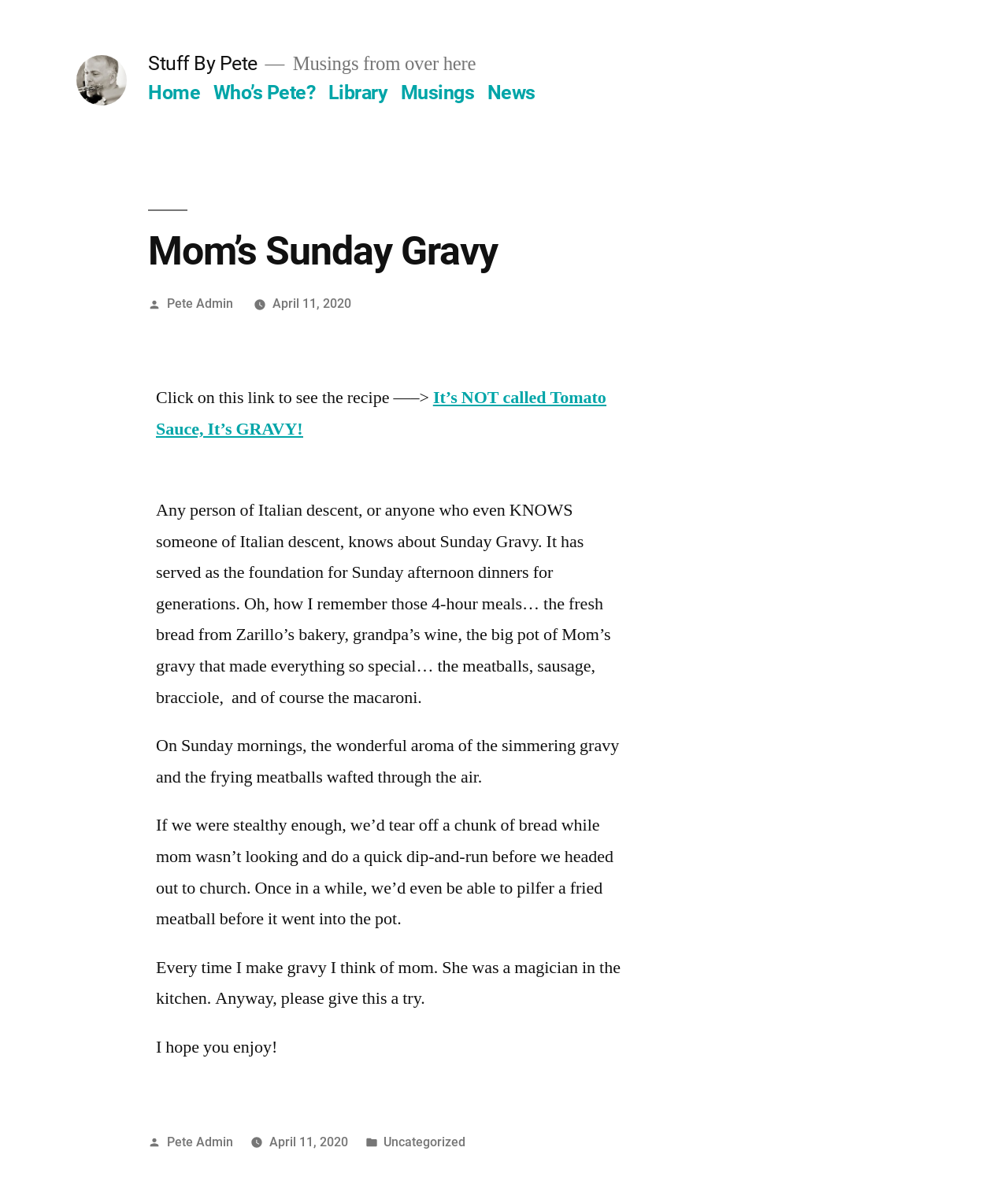Determine the bounding box for the described HTML element: "News". Ensure the coordinates are four float numbers between 0 and 1 in the format [left, top, right, bottom].

[0.483, 0.069, 0.531, 0.089]